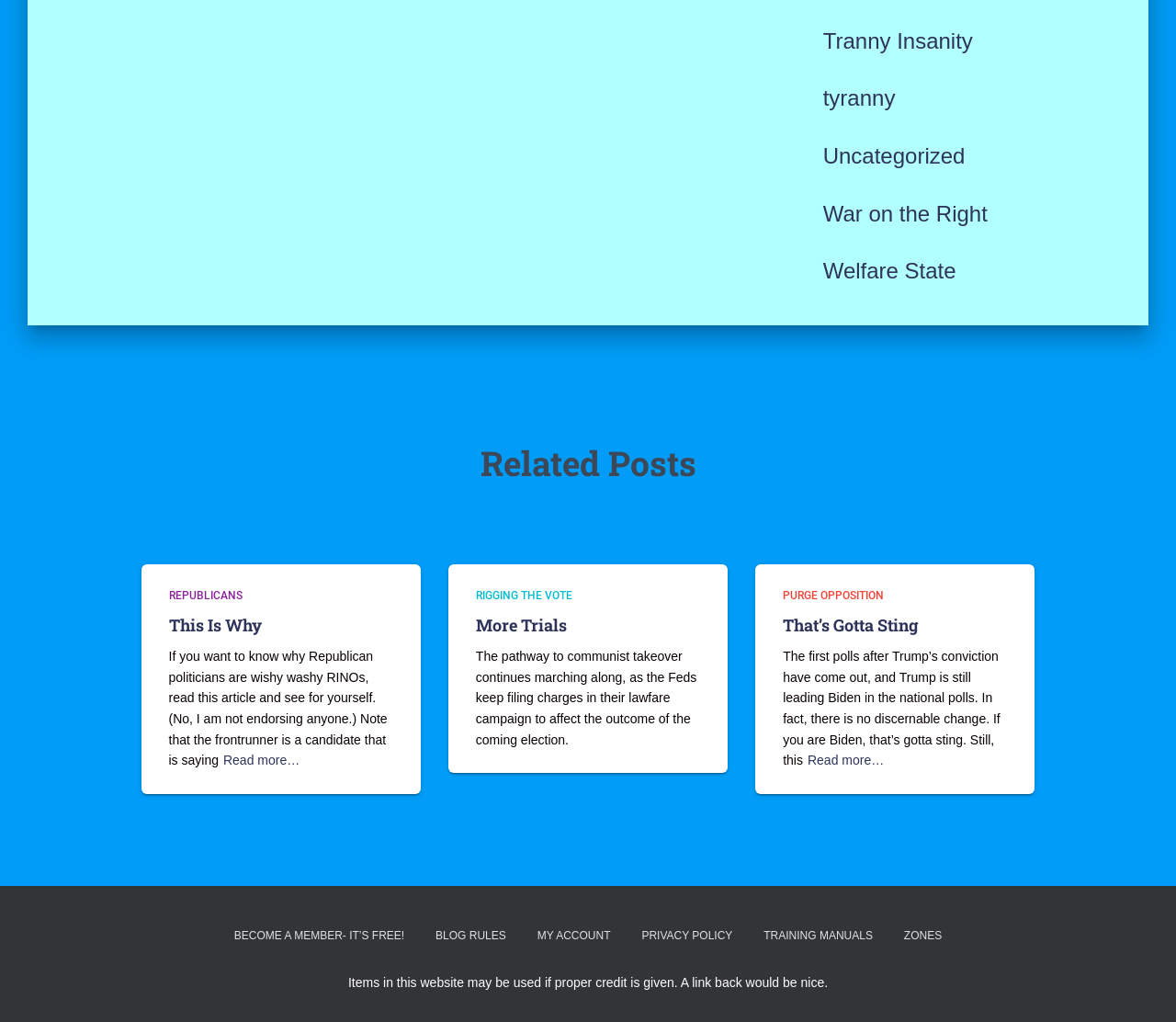Identify the bounding box coordinates for the region of the element that should be clicked to carry out the instruction: "Click on 'Tranny Insanity'". The bounding box coordinates should be four float numbers between 0 and 1, i.e., [left, top, right, bottom].

[0.7, 0.028, 0.827, 0.052]